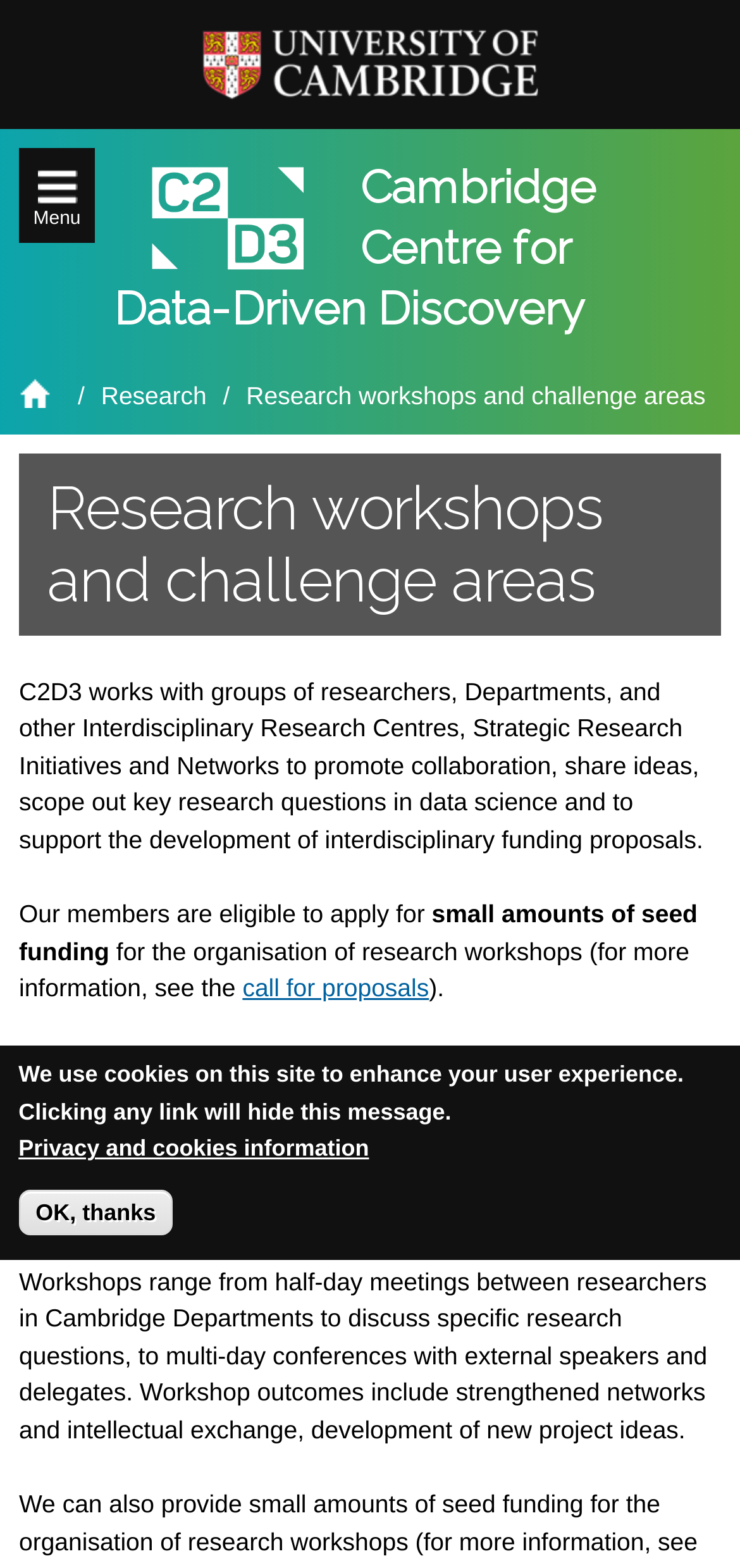Locate and extract the text of the main heading on the webpage.

Cambridge Centre for
Data-Driven Discovery